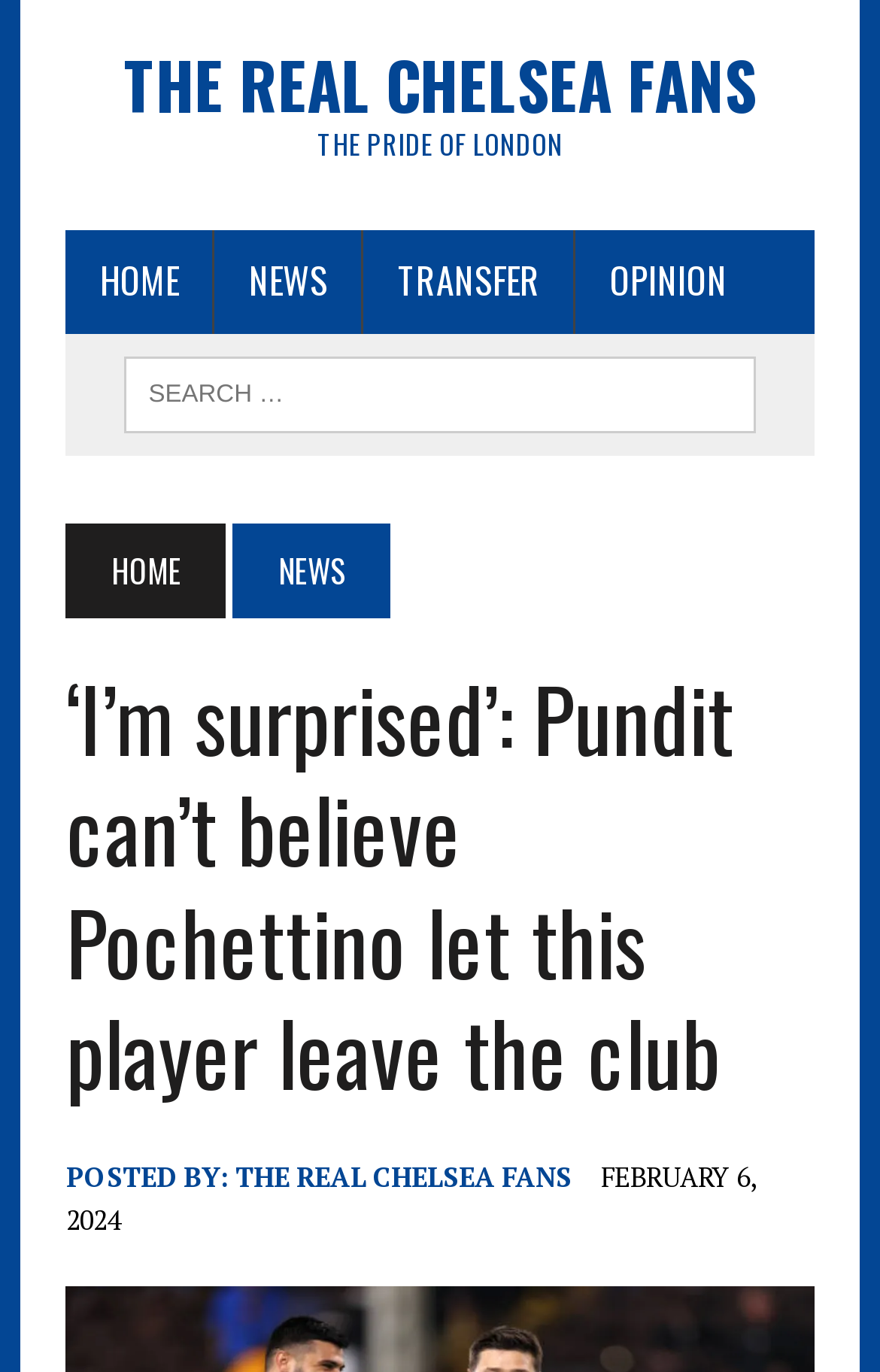From the image, can you give a detailed response to the question below:
When was the current article posted?

The date of the current article can be found by looking at the text below the title, which says 'FEBRUARY 6, 2024'.